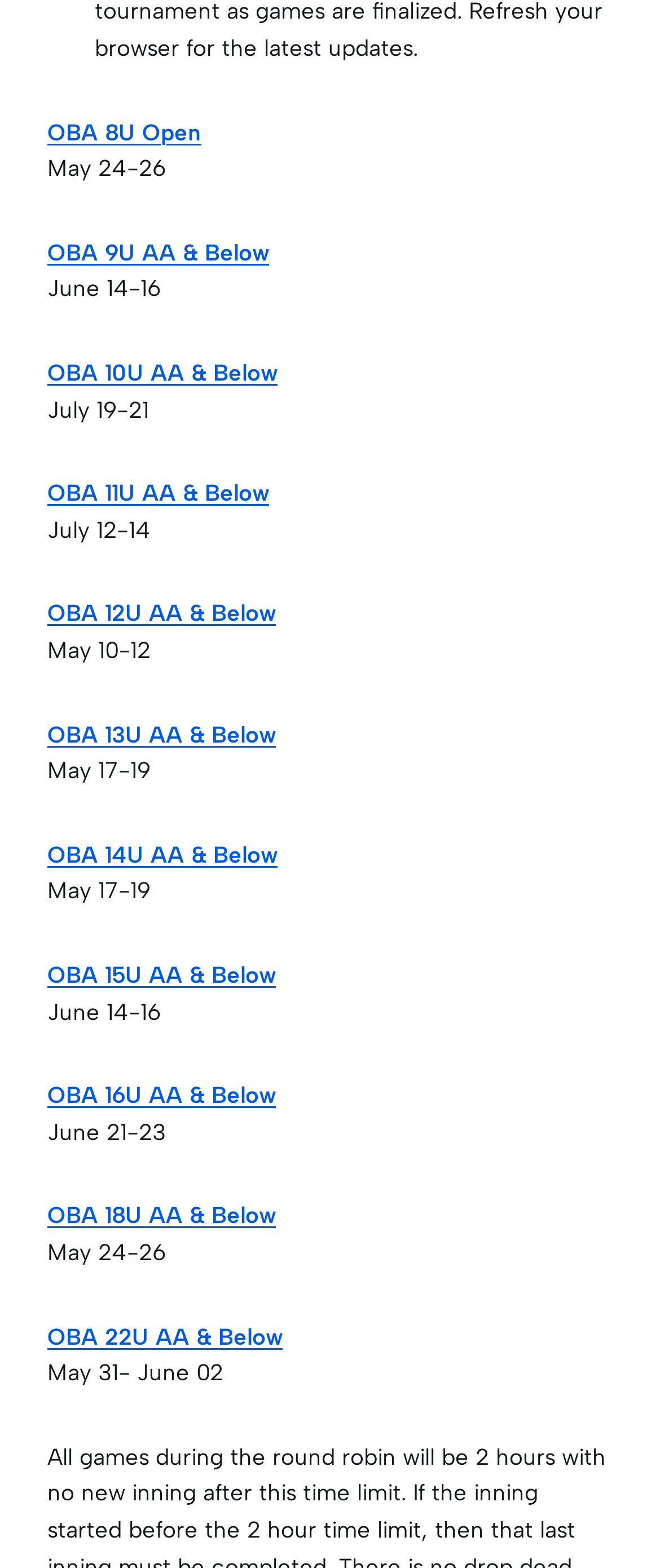Please identify the bounding box coordinates of the element I should click to complete this instruction: 'check OBA 10U AA & Below'. The coordinates should be given as four float numbers between 0 and 1, like this: [left, top, right, bottom].

[0.072, 0.229, 0.421, 0.246]